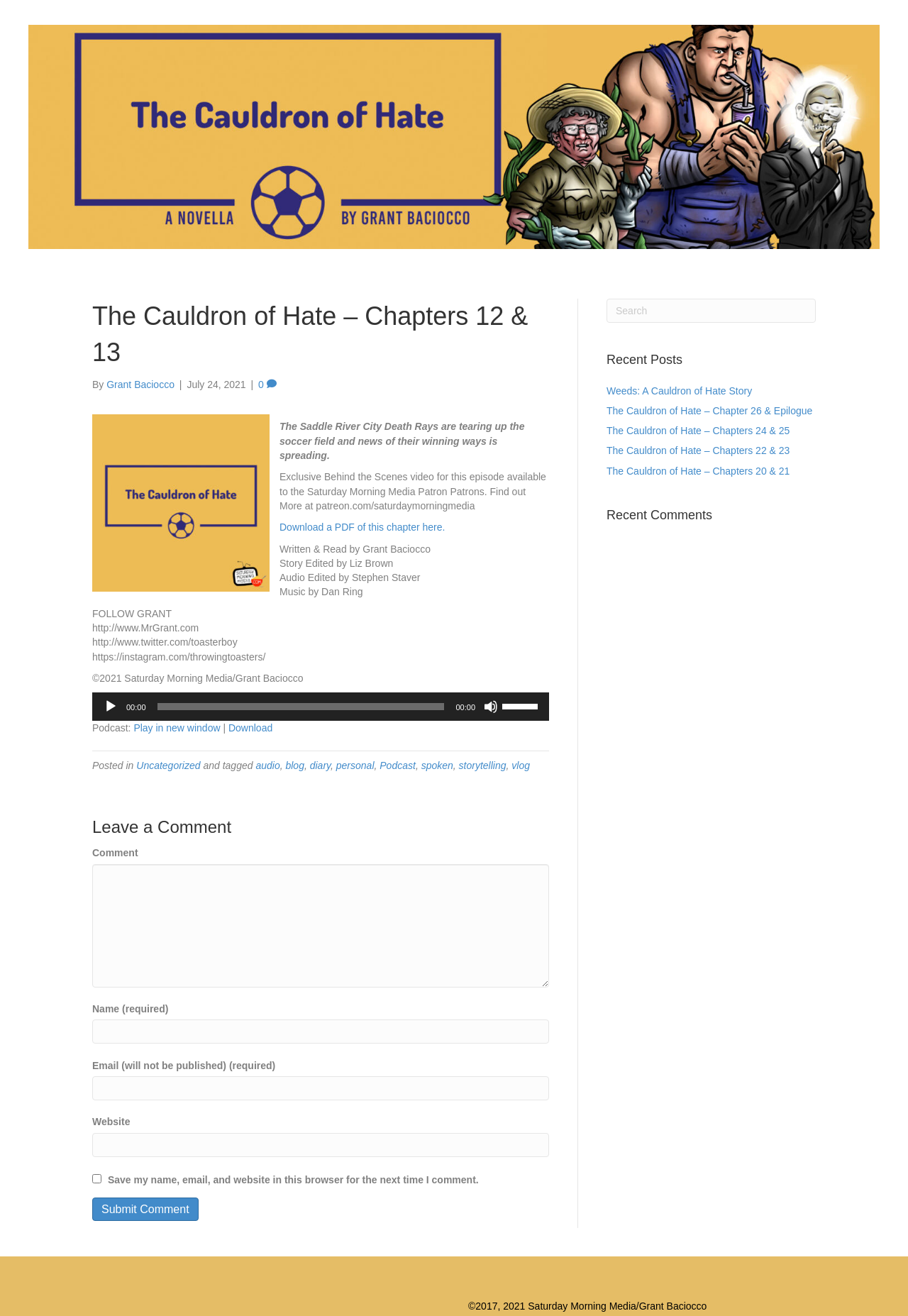Determine the bounding box coordinates of the clickable area required to perform the following instruction: "Download a PDF of this chapter". The coordinates should be represented as four float numbers between 0 and 1: [left, top, right, bottom].

[0.308, 0.396, 0.49, 0.405]